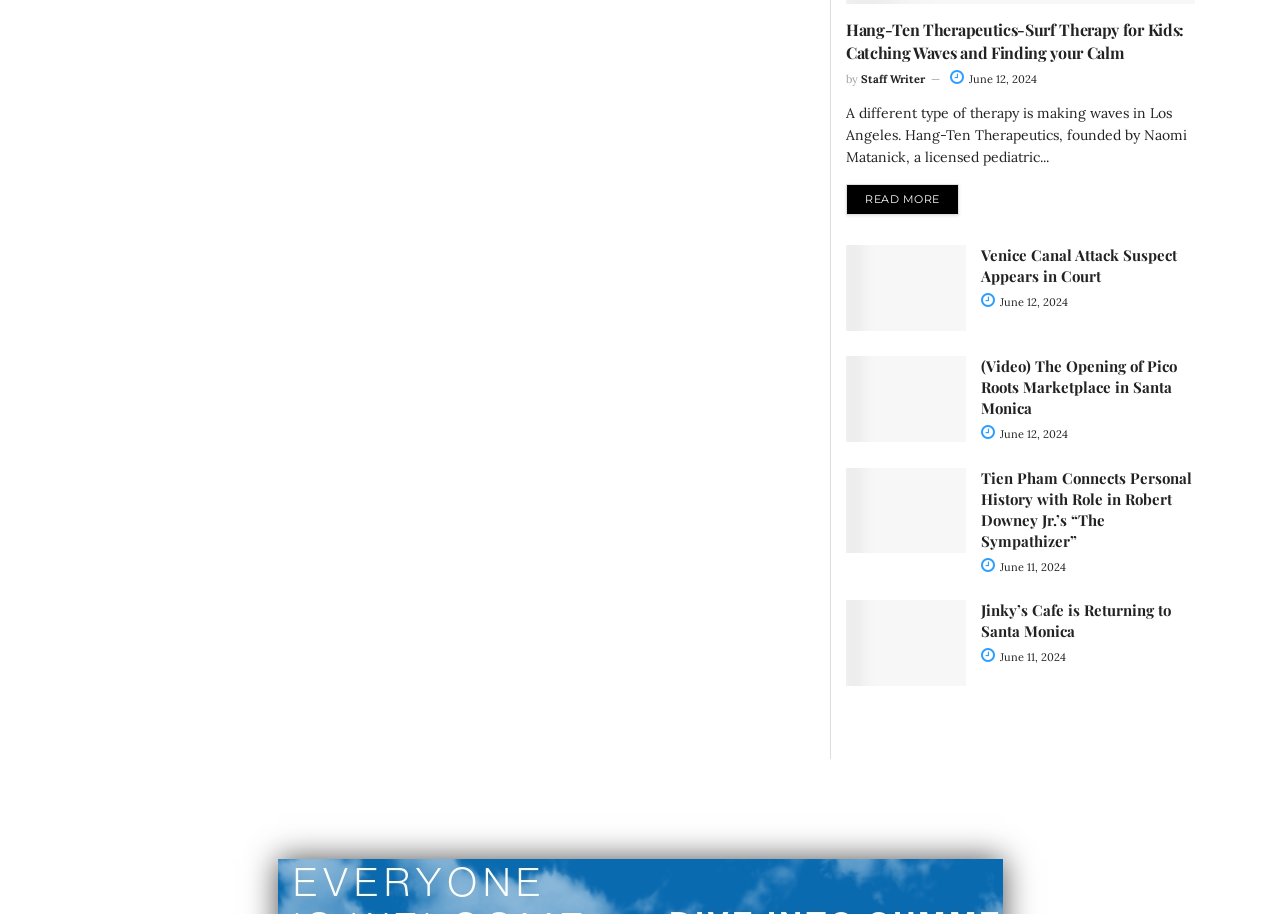Identify the bounding box coordinates for the element you need to click to achieve the following task: "Read the article about Tien Pham in Robert Downey Jr.’s “The Sympathizer”". Provide the bounding box coordinates as four float numbers between 0 and 1, in the form [left, top, right, bottom].

[0.661, 0.512, 0.755, 0.606]